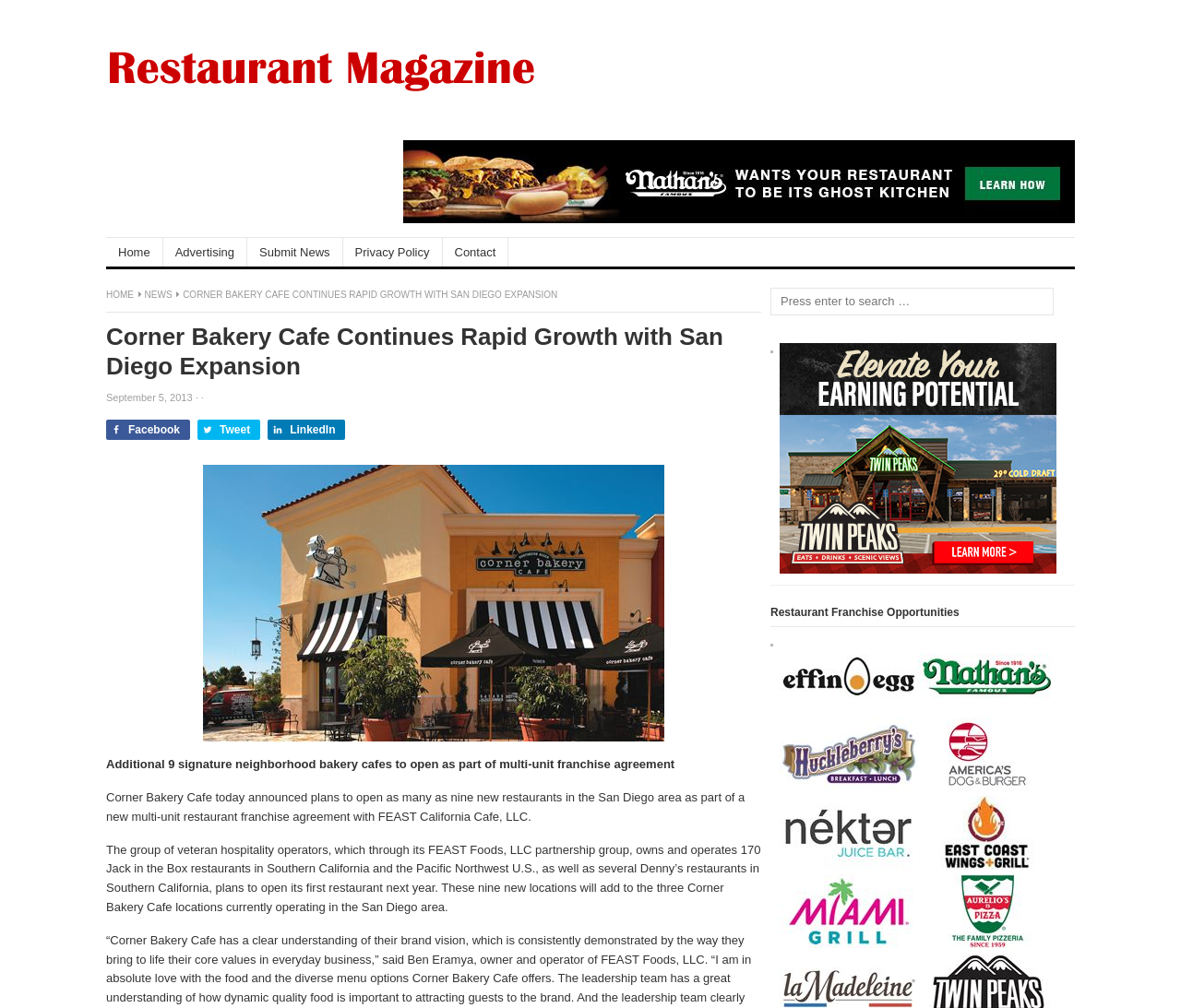What is the name of the company partnering with Corner Bakery Cafe?
Using the image, answer in one word or phrase.

FEAST California Cafe, LLC